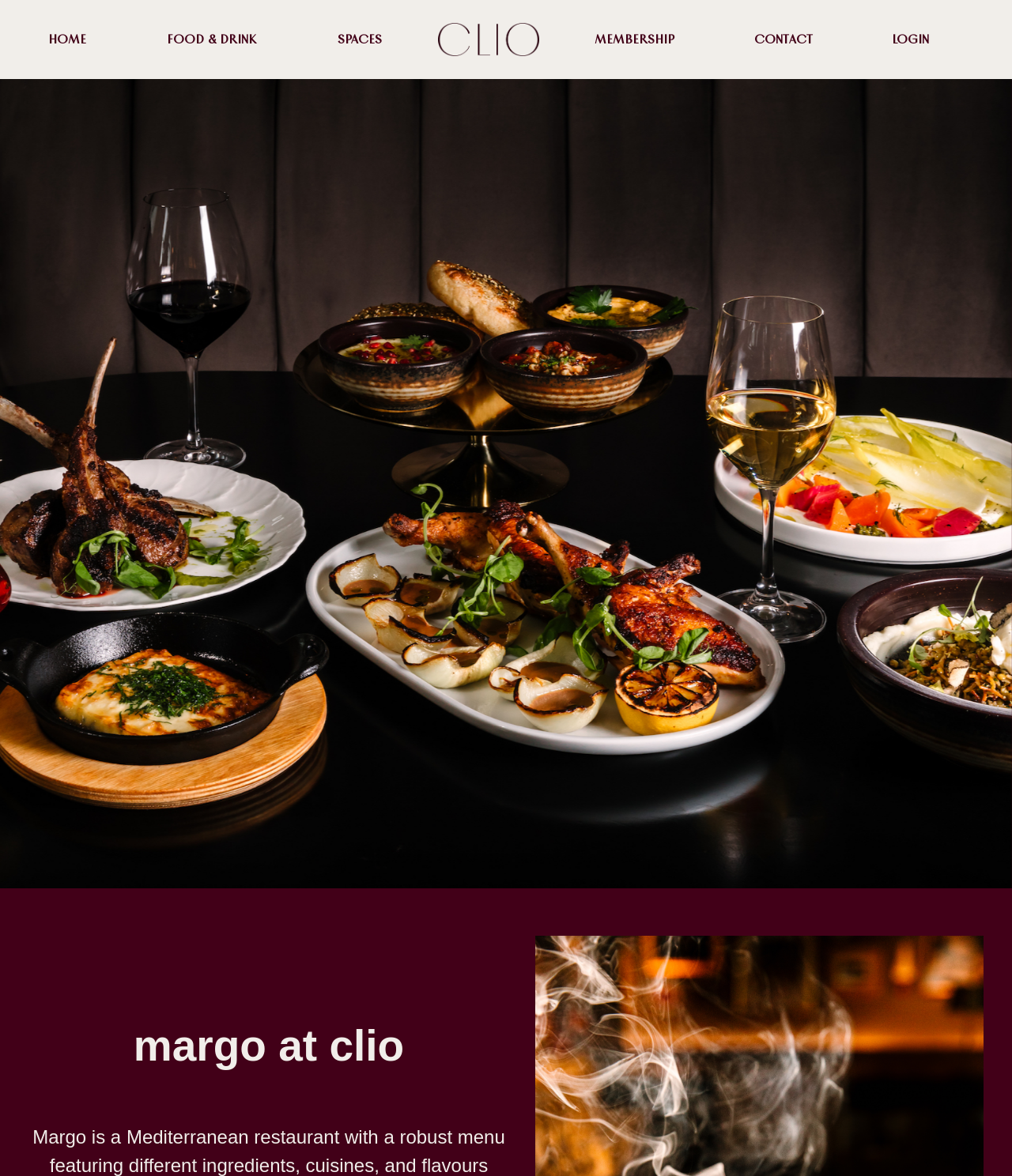What is the text of the first group element?
Refer to the screenshot and answer in one word or phrase.

1 / 5